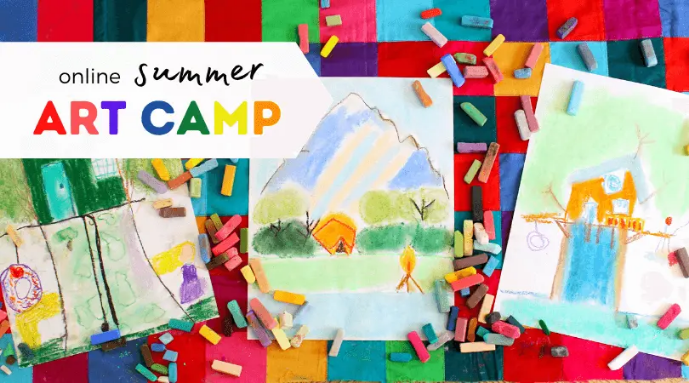Examine the screenshot and answer the question in as much detail as possible: What is written above the drawings?

The text 'online summer ART CAMP' is boldly emblazoned above the drawings, emphasizing the fun and engaging nature of this virtual art experience designed for kids.